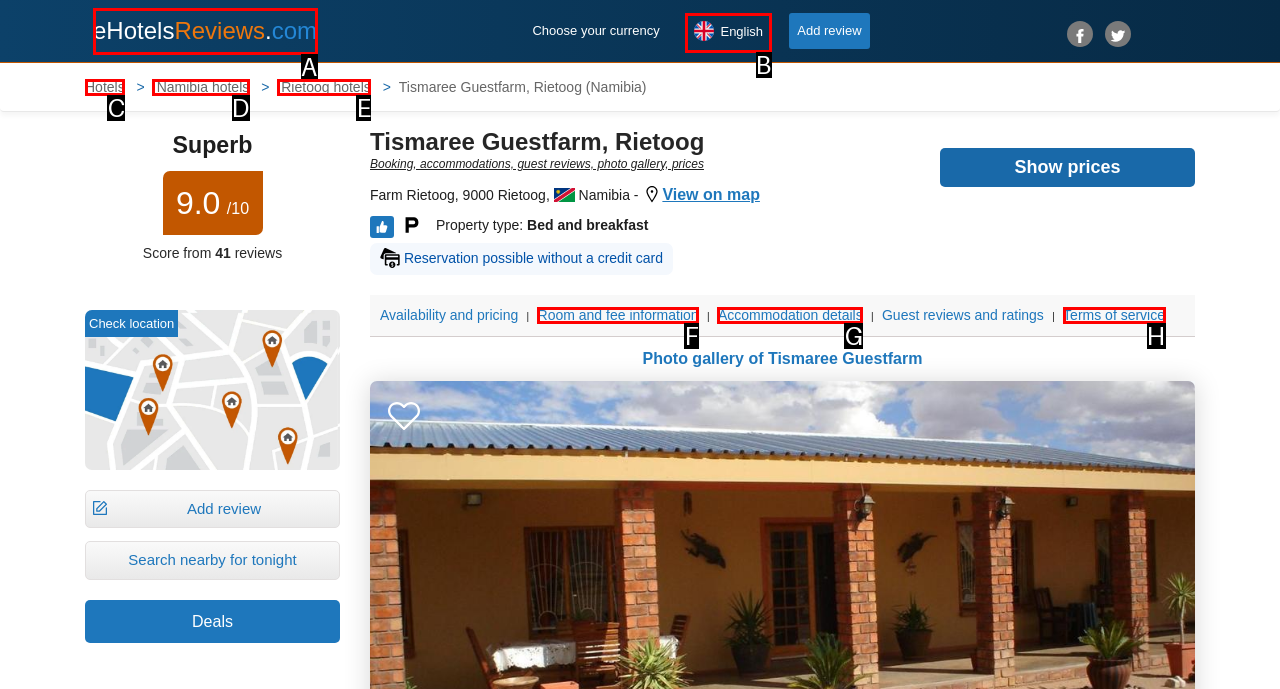Select the option that fits this description: Accommodation details
Answer with the corresponding letter directly.

G